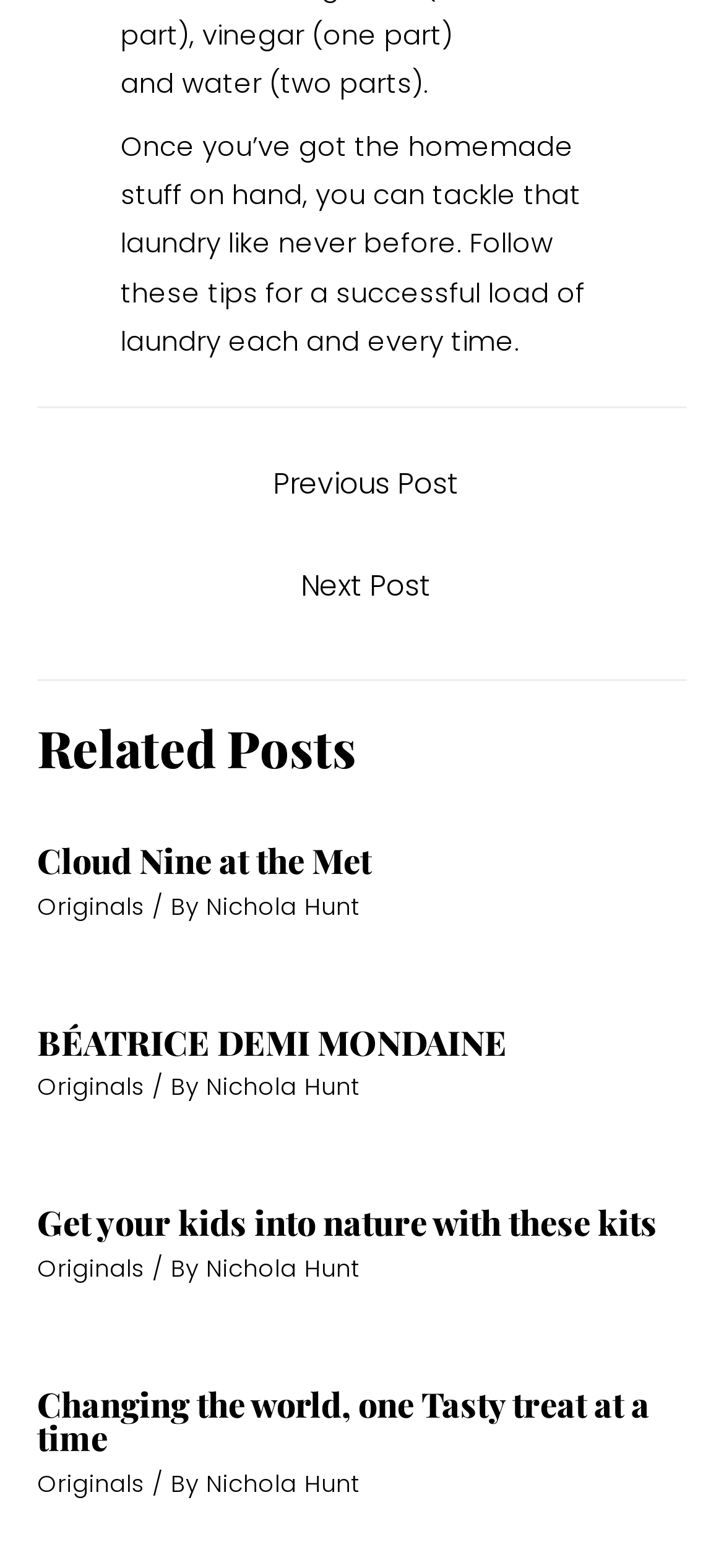Determine the bounding box coordinates of the clickable area required to perform the following instruction: "Explore 'BÉATRICE DEMI MONDAINE'". The coordinates should be represented as four float numbers between 0 and 1: [left, top, right, bottom].

[0.051, 0.649, 0.7, 0.679]